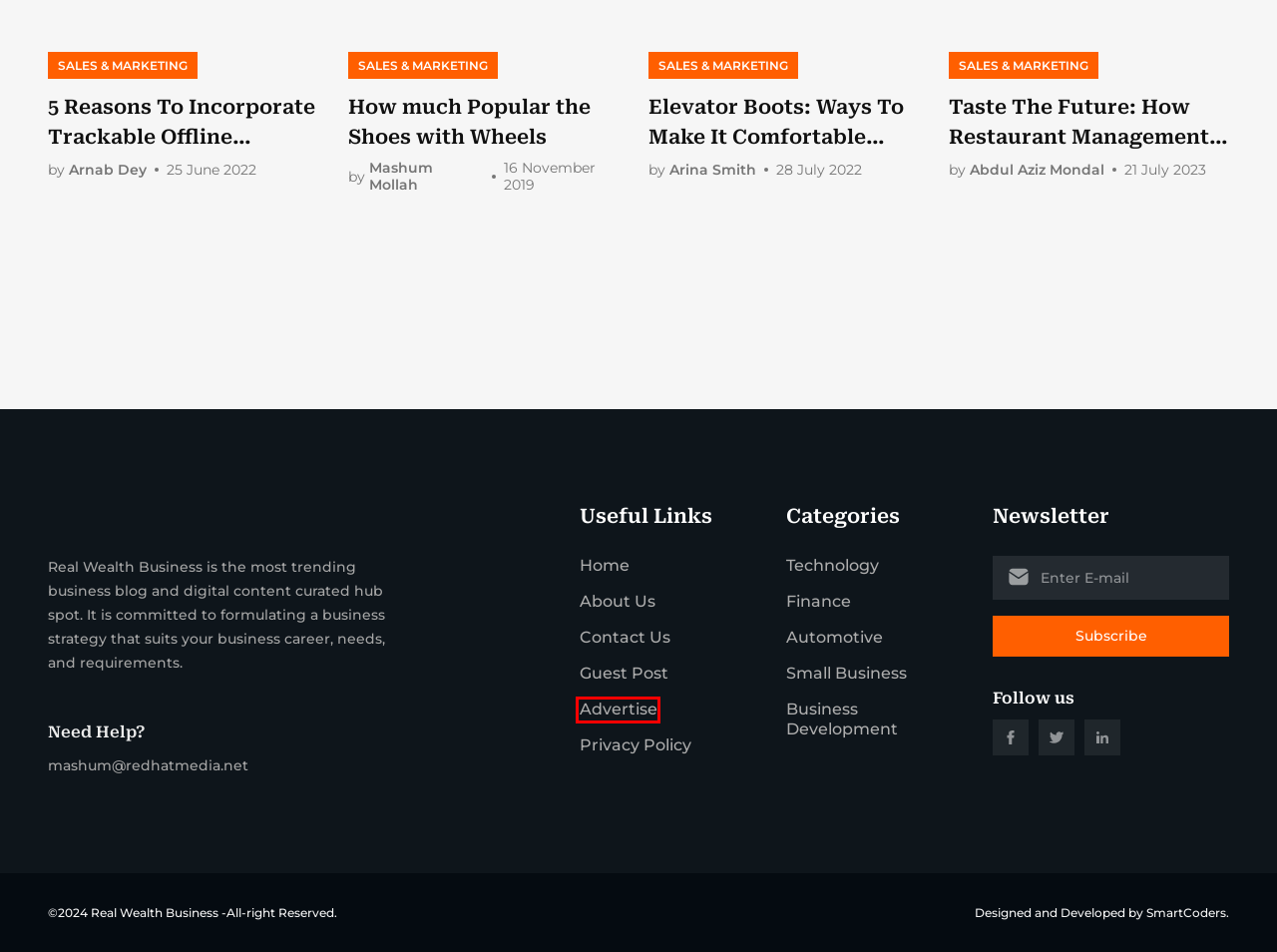You are provided with a screenshot of a webpage containing a red rectangle bounding box. Identify the webpage description that best matches the new webpage after the element in the bounding box is clicked. Here are the potential descriptions:
A. About - Real Wealth Business
B. Real Wealth Business: A Trending Business & Marketing Blog
C. Latest Trending Technology Tips and News - RWB
D. Arnab Dey, Author at Real Wealth Business
E. Latest Trending Automotive Tips, Tricks and News - RWB
F. Latest Trending Business Development Tips and News - RWB
G. Latest Trending Small Business Tips and News - RWB
H. Advertise / Guest Posting -- Real Wealth Business

H